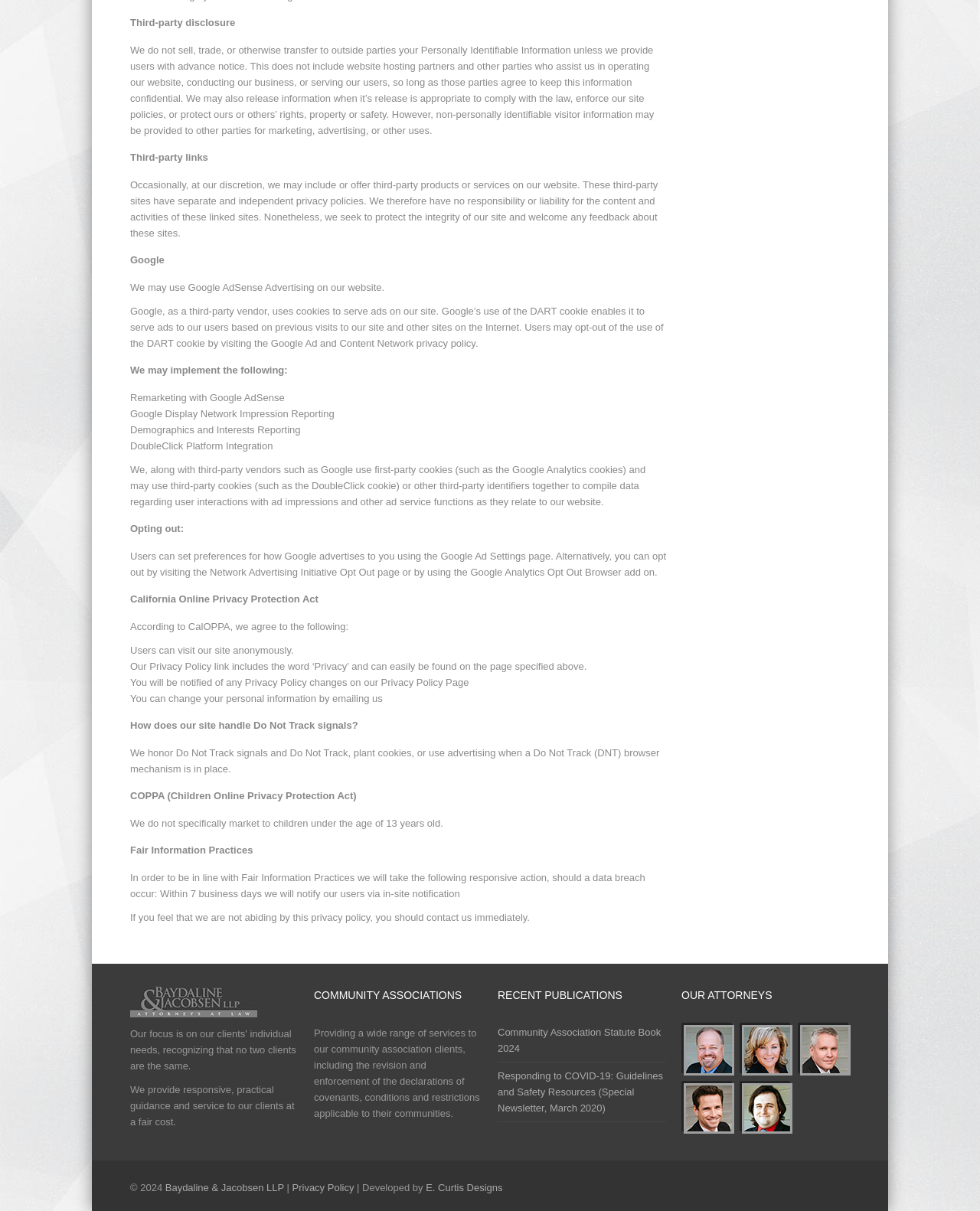Can you look at the image and give a comprehensive answer to the question:
What is the purpose of the website?

Based on the content of the webpage, it appears to be a law firm website providing services to community associations, with a focus on practical guidance and fair costs. The website also features recent publications and a list of attorneys.